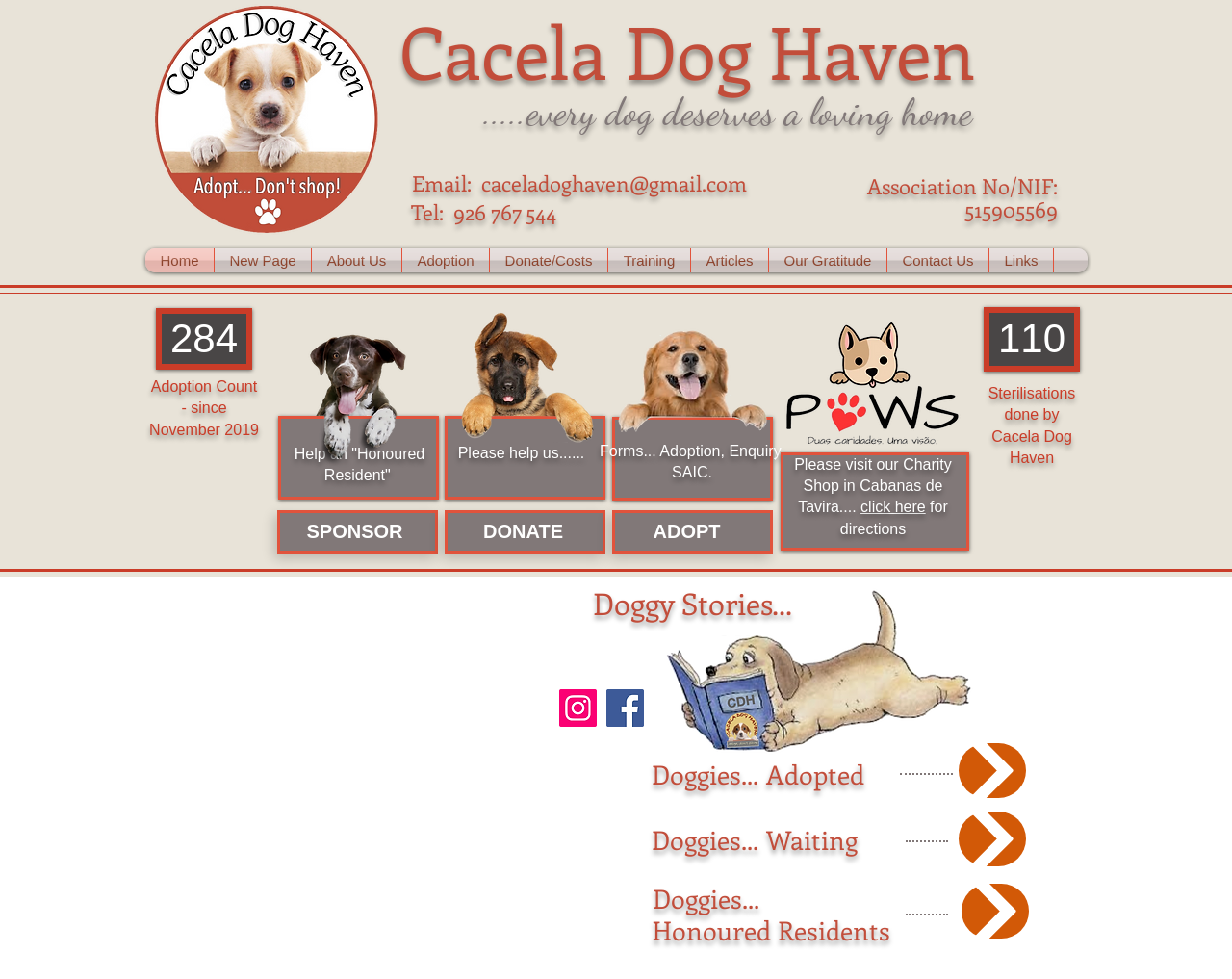What is the contact email of the organization?
Using the image, give a concise answer in the form of a single word or short phrase.

caceladoghaven@gmail.com